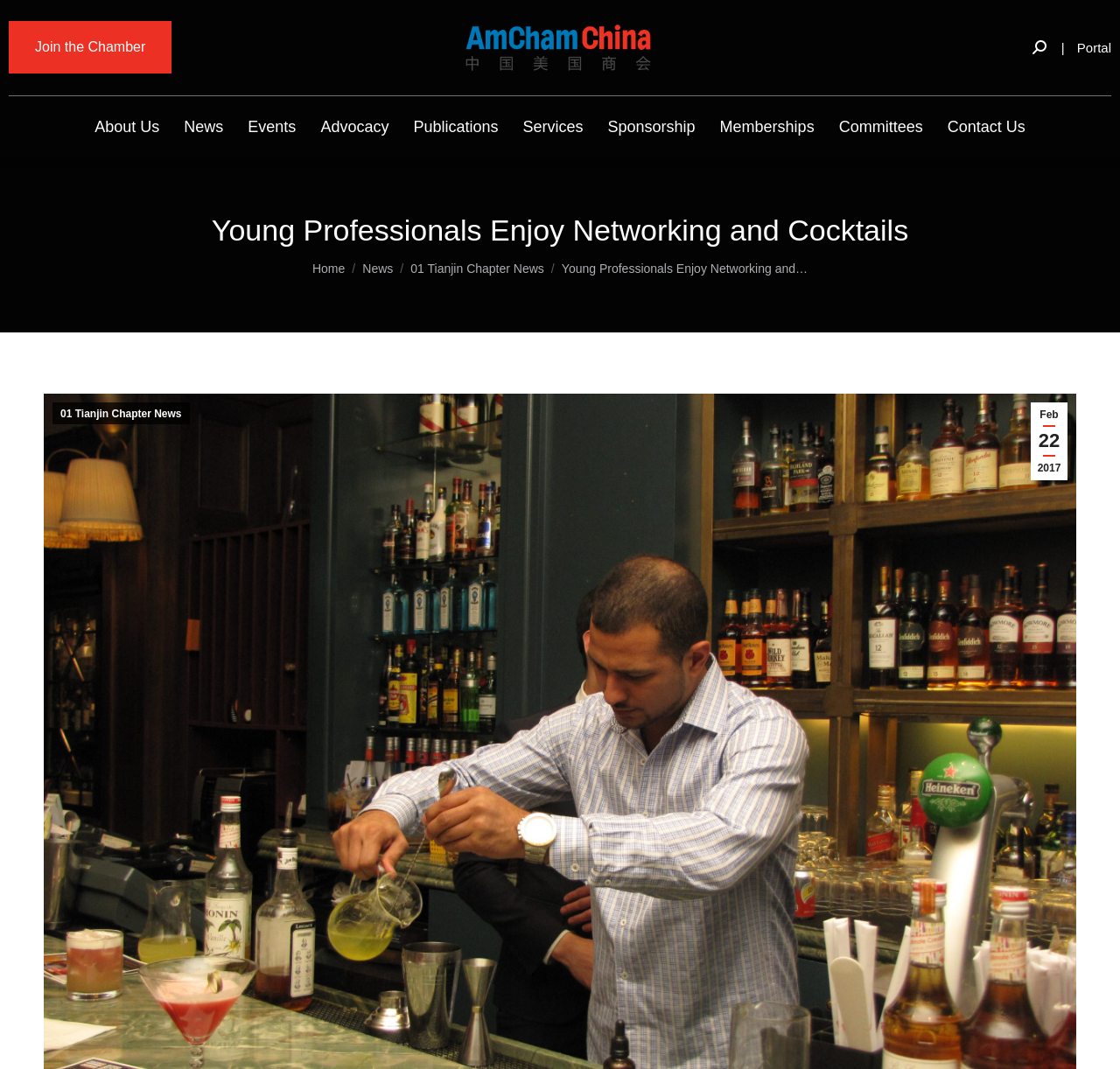Use a single word or phrase to answer this question: 
How many links are there in the breadcrumb navigation?

3